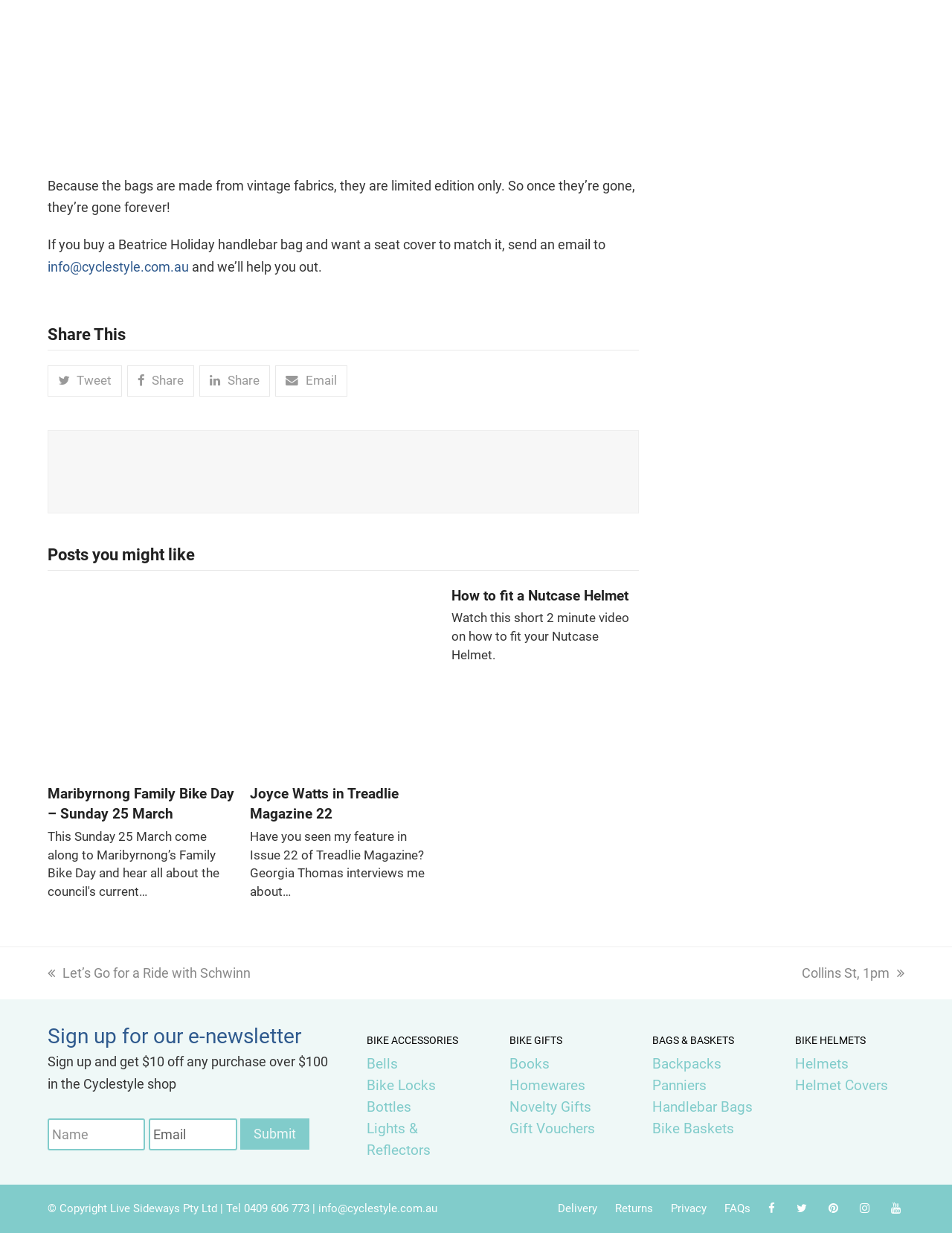Please identify the bounding box coordinates of the element's region that should be clicked to execute the following instruction: "Click the 'Previous post: Let’s Go for a Ride with Schwinn' link". The bounding box coordinates must be four float numbers between 0 and 1, i.e., [left, top, right, bottom].

[0.05, 0.783, 0.263, 0.796]